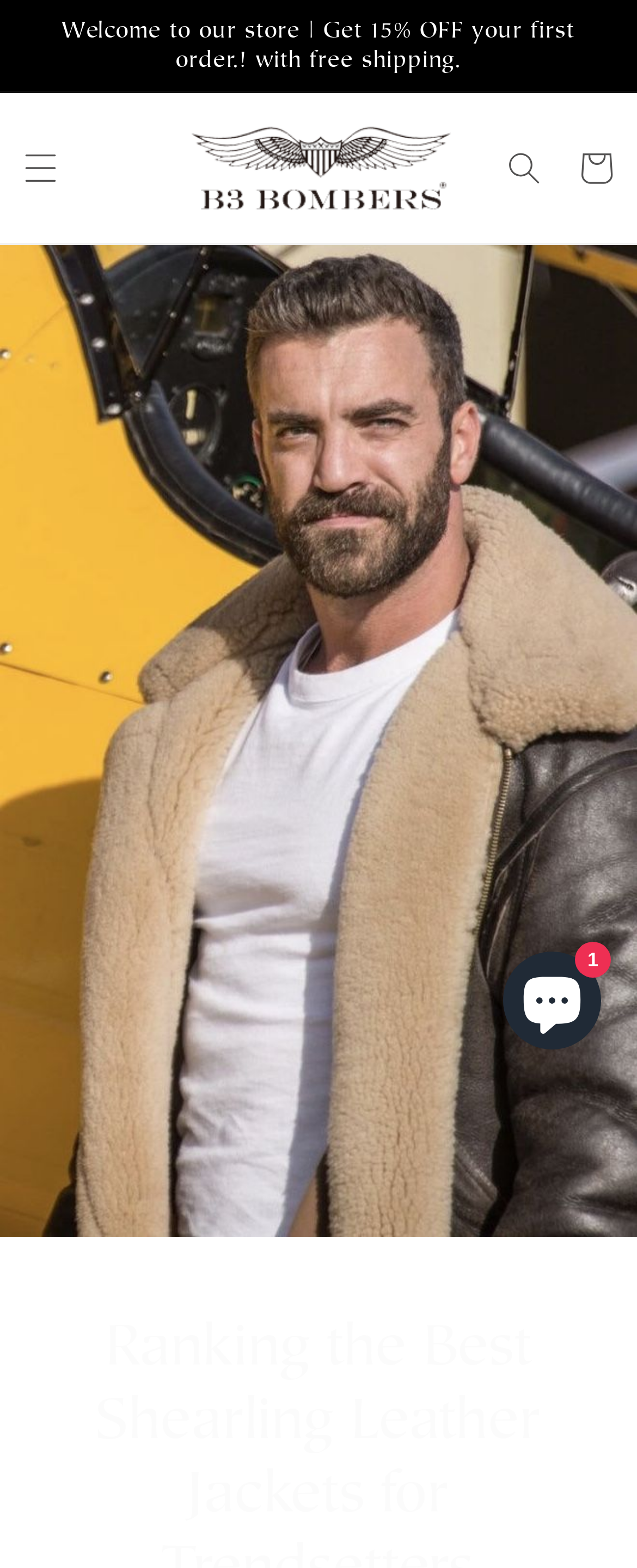Given the content of the image, can you provide a detailed answer to the question?
Is the chat window currently open?

The button 'Chat window' has the property 'expanded: True', indicating that the chat window is currently open.